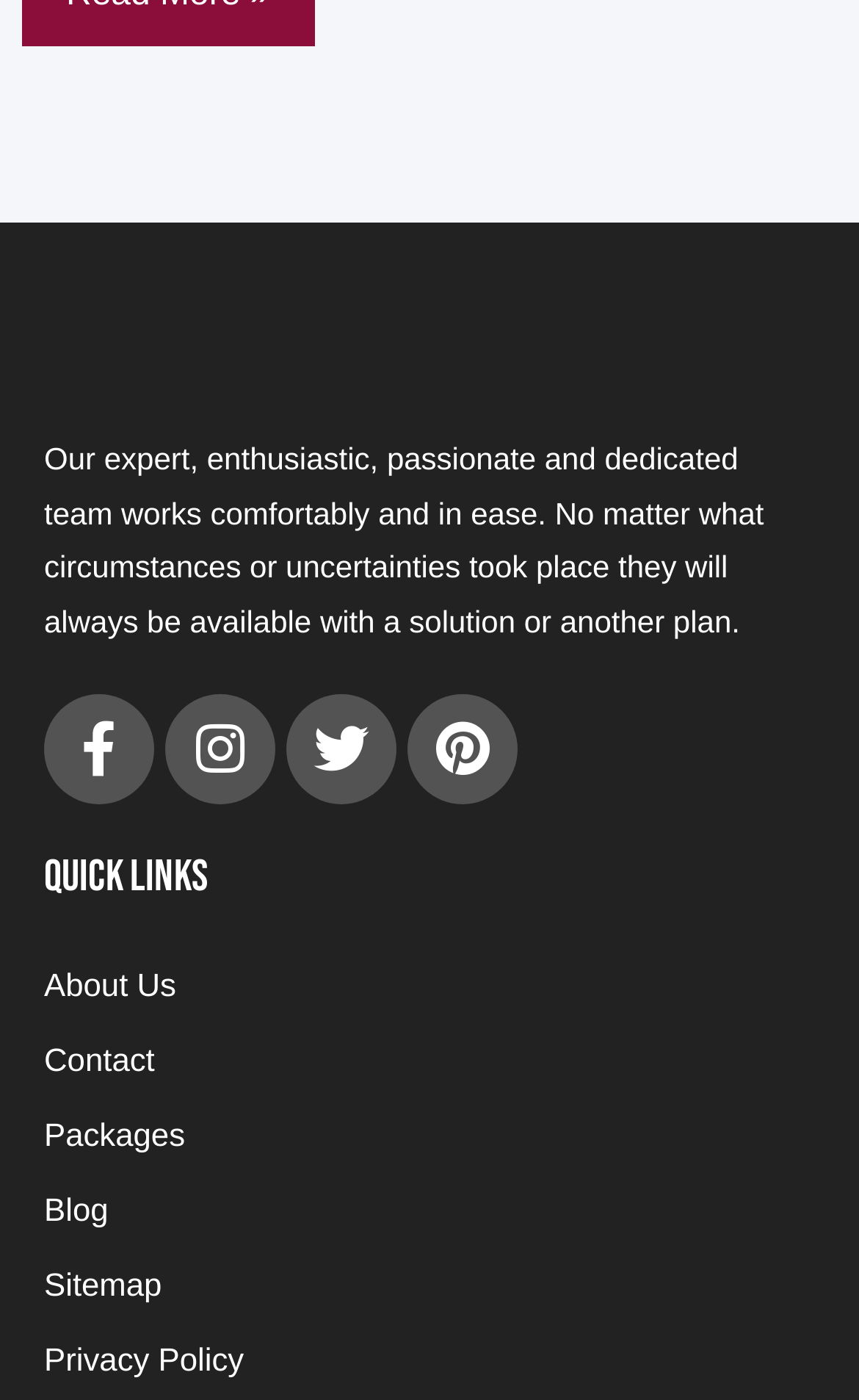What is the last link in the 'Quick Links' section?
Please answer the question with as much detail and depth as you can.

The last link in the 'Quick Links' section is 'Privacy Policy', located at [0.051, 0.946, 0.949, 0.999] with a bounding box coordinate.